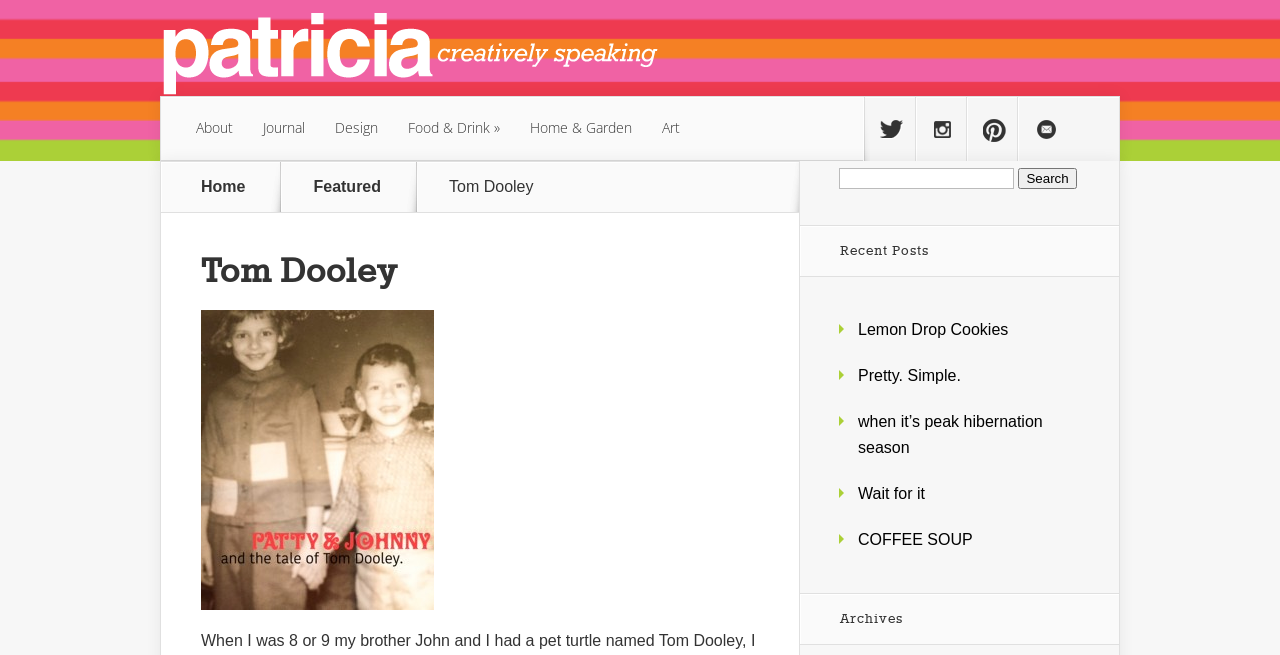Determine the coordinates of the bounding box for the clickable area needed to execute this instruction: "Search for something".

[0.655, 0.256, 0.792, 0.288]